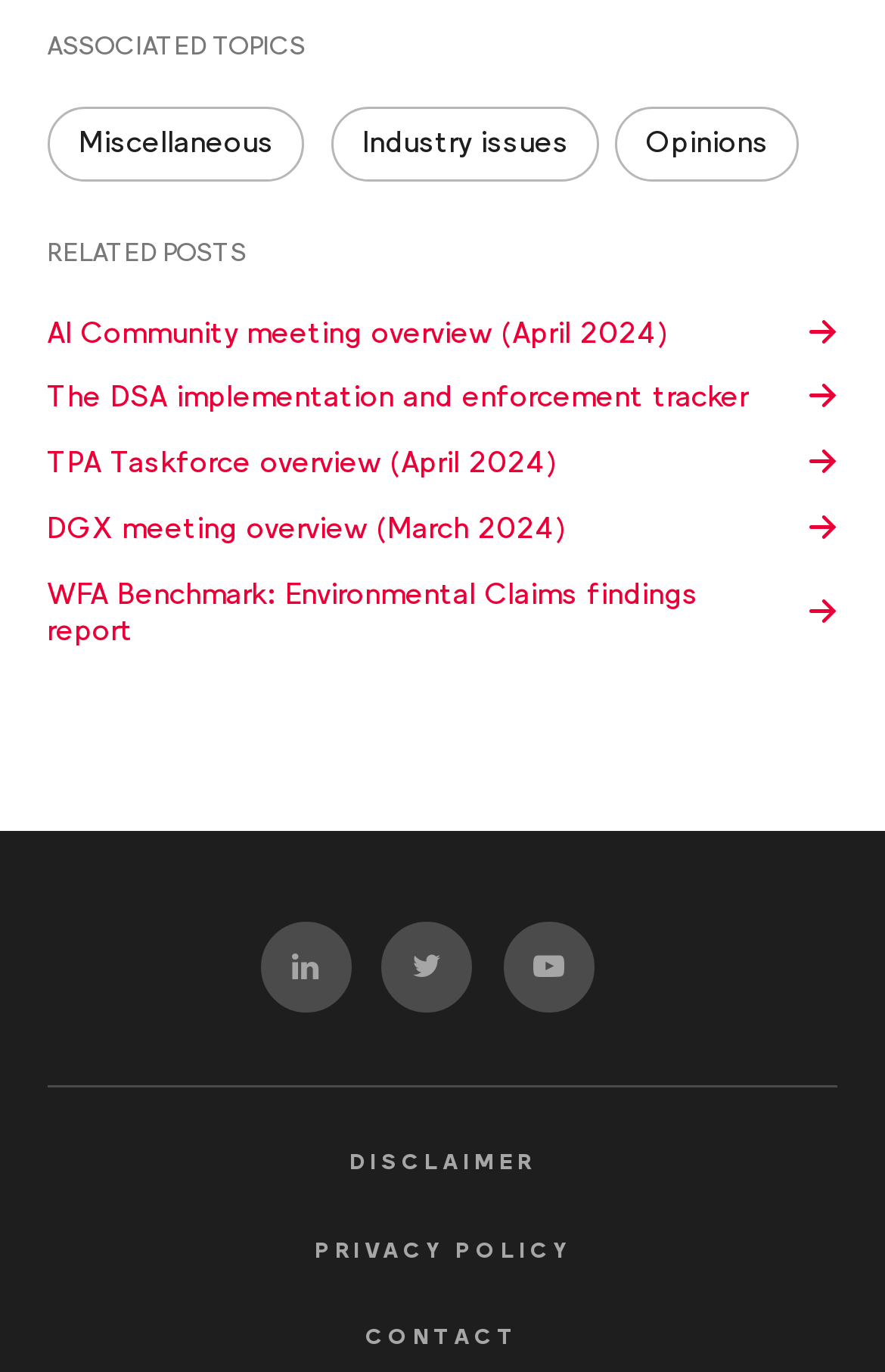Locate the bounding box coordinates of the element that needs to be clicked to carry out the instruction: "Go to DISCLAIMER page". The coordinates should be given as four float numbers ranging from 0 to 1, i.e., [left, top, right, bottom].

[0.395, 0.841, 0.605, 0.857]